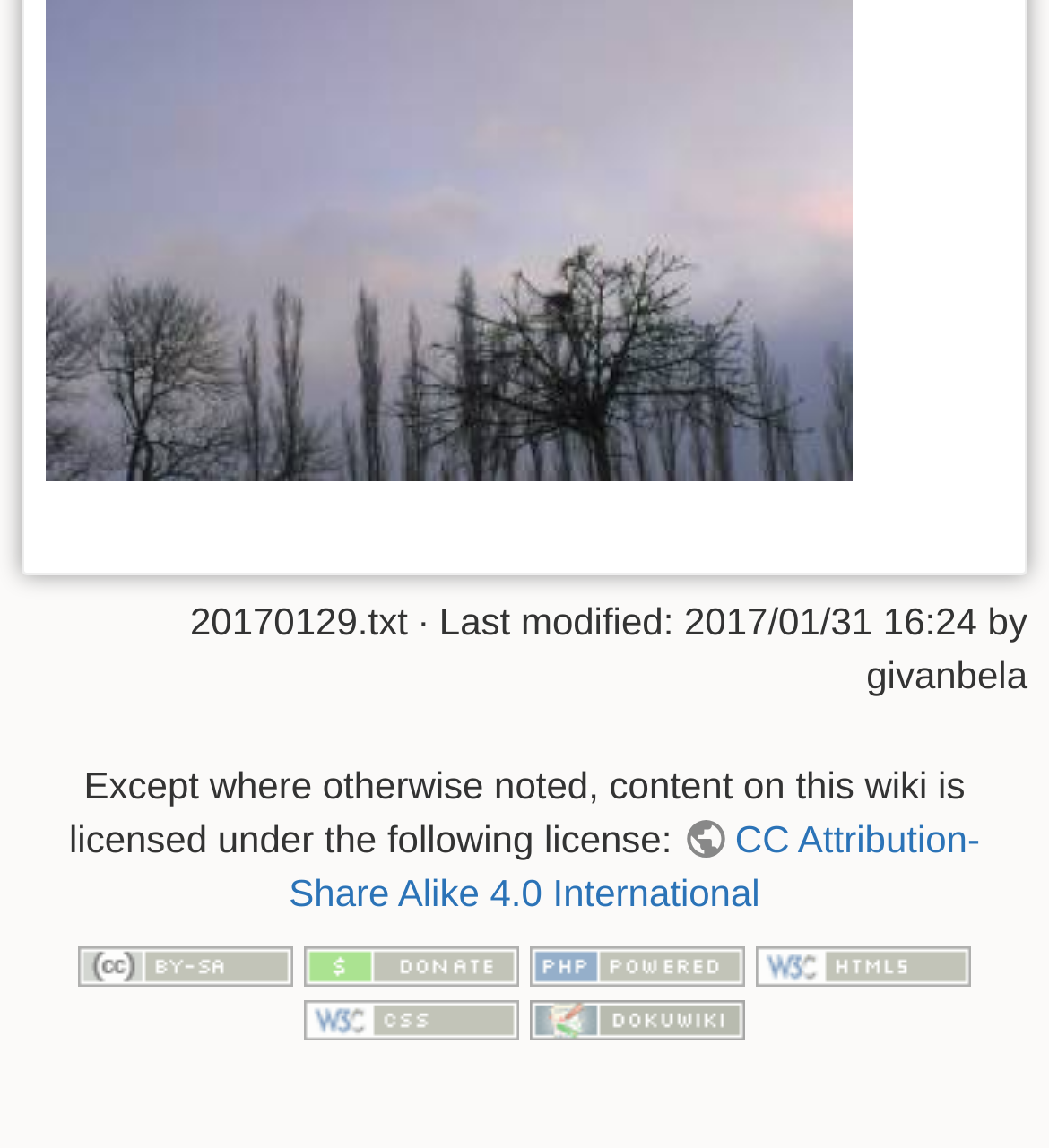Please predict the bounding box coordinates of the element's region where a click is necessary to complete the following instruction: "Donate". The coordinates should be represented by four float numbers between 0 and 1, i.e., [left, top, right, bottom].

[0.29, 0.82, 0.495, 0.858]